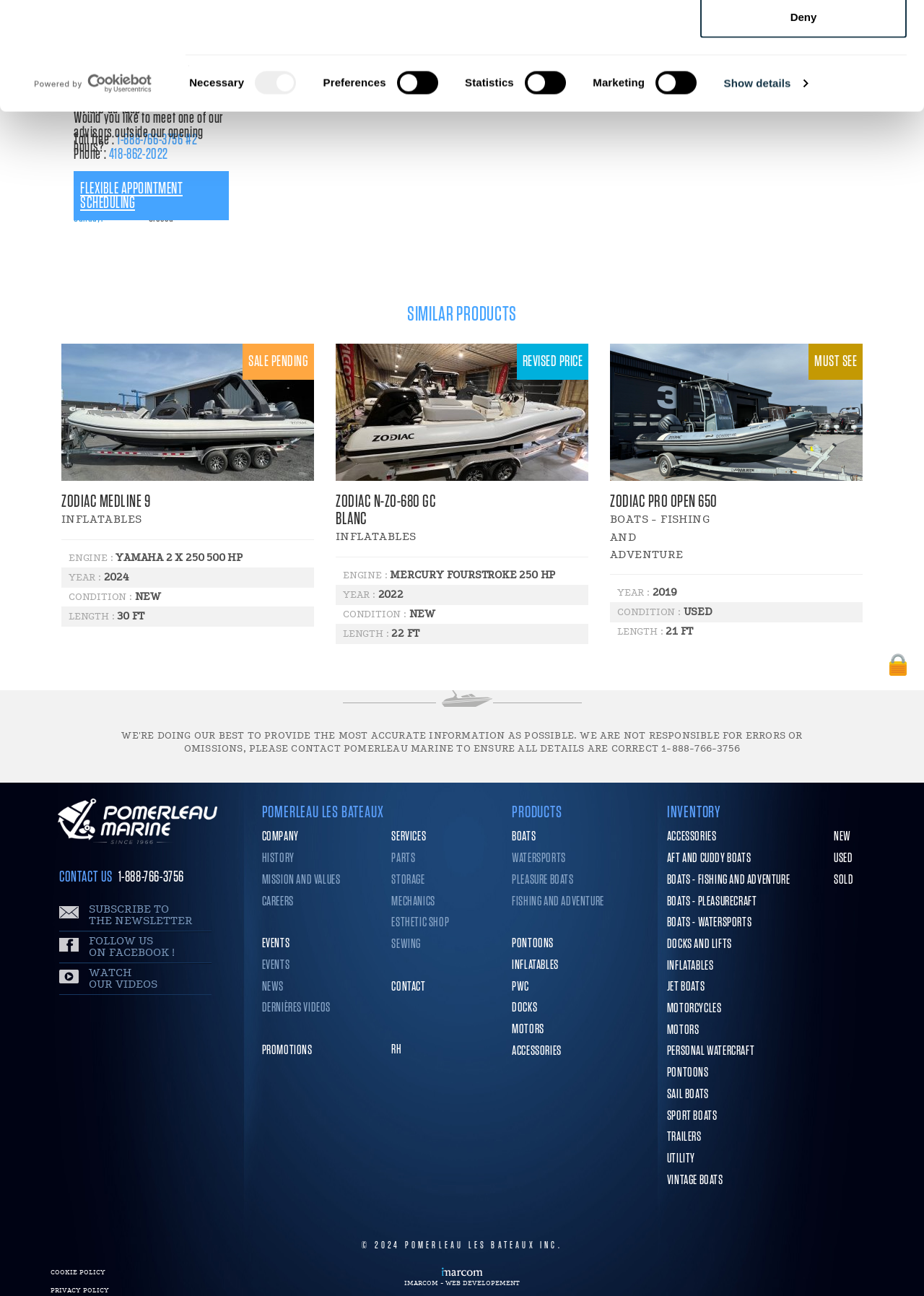Using floating point numbers between 0 and 1, provide the bounding box coordinates in the format (top-left x, top-left y, bottom-right x, bottom-right y). Locate the UI element described here: Personal watercraft

[0.722, 0.805, 0.855, 0.819]